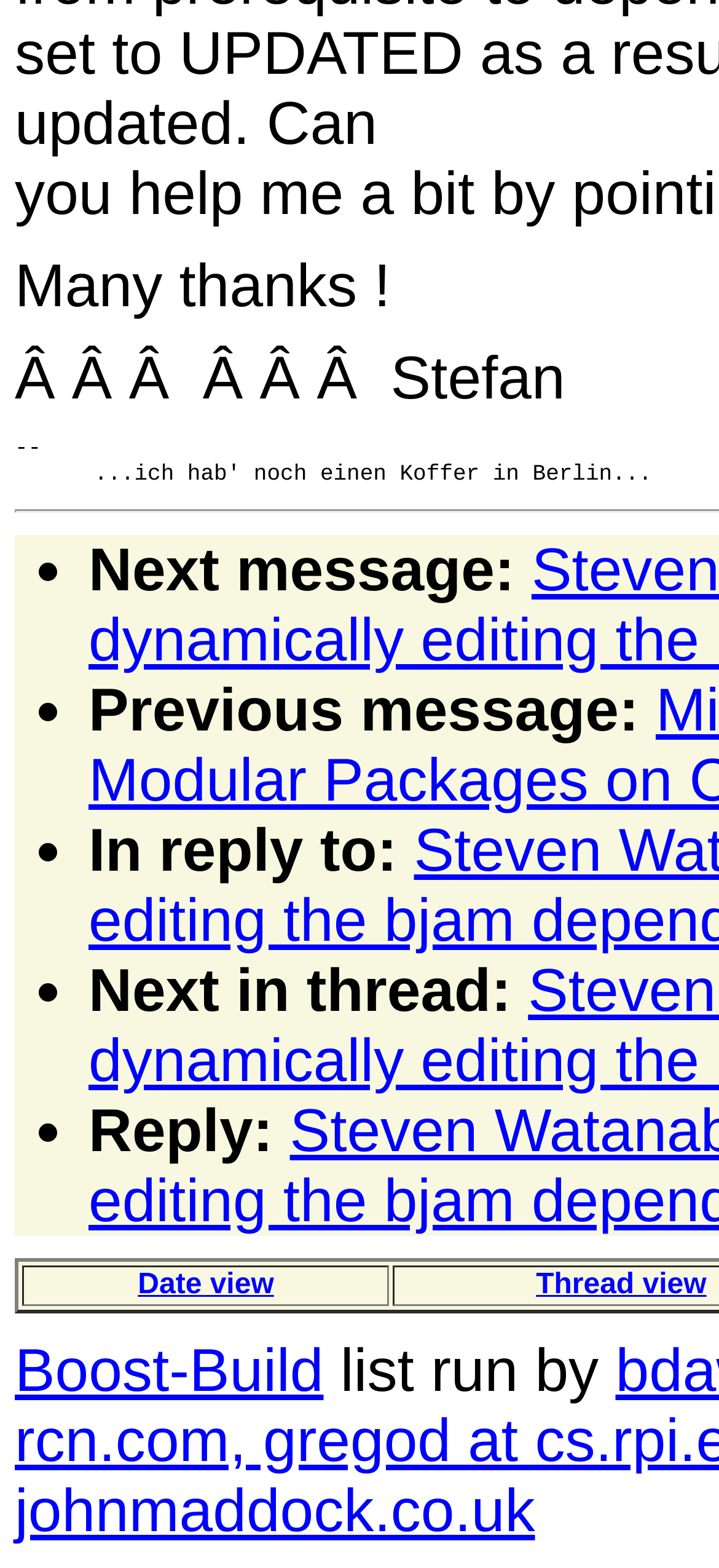Please determine the bounding box coordinates, formatted as (top-left x, top-left y, bottom-right x, bottom-right y), with all values as floating point numbers between 0 and 1. Identify the bounding box of the region described as: Boost-Build

[0.021, 0.852, 0.45, 0.895]